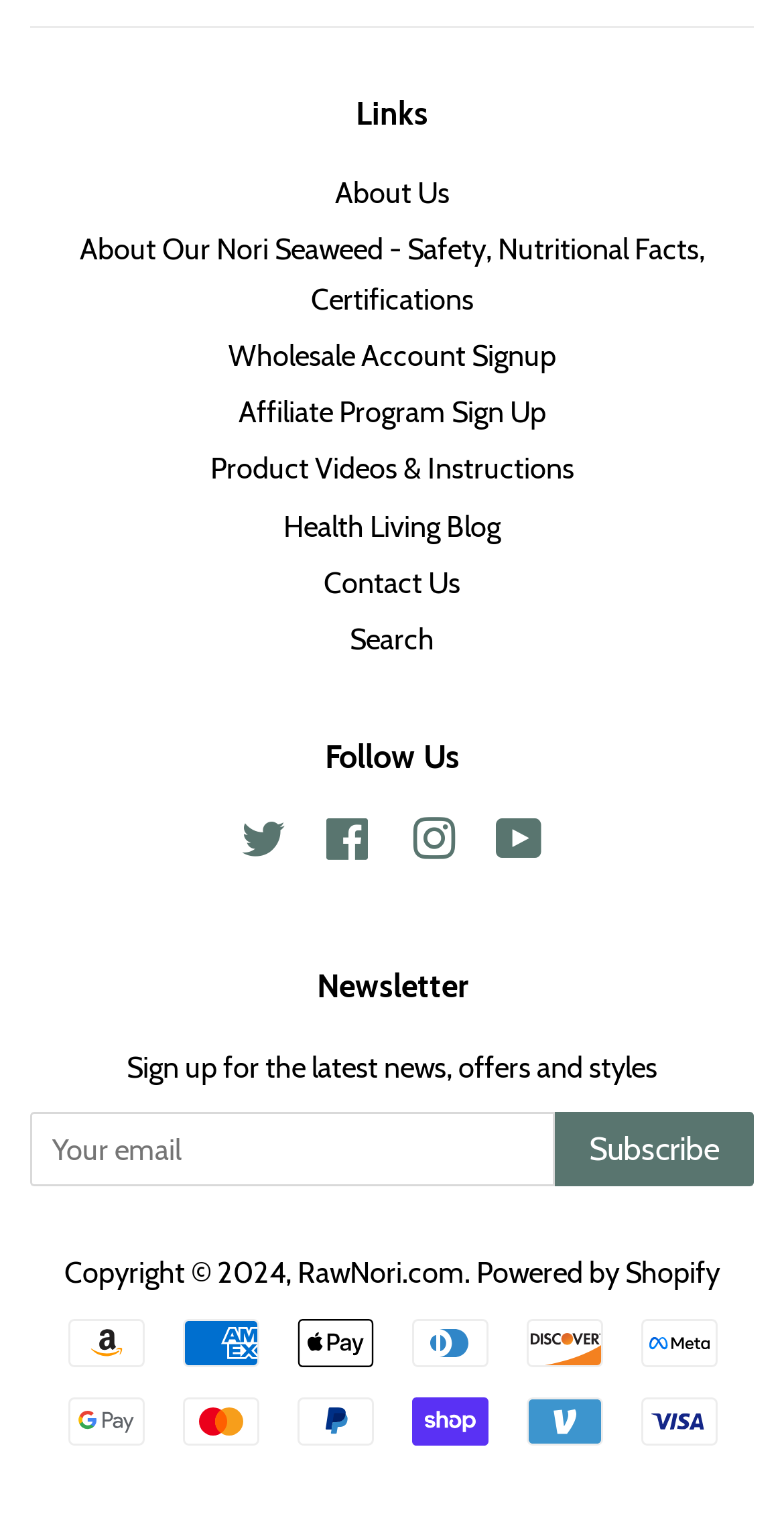Identify the bounding box coordinates for the UI element described by the following text: "Product Videos & Instructions". Provide the coordinates as four float numbers between 0 and 1, in the format [left, top, right, bottom].

[0.268, 0.298, 0.732, 0.322]